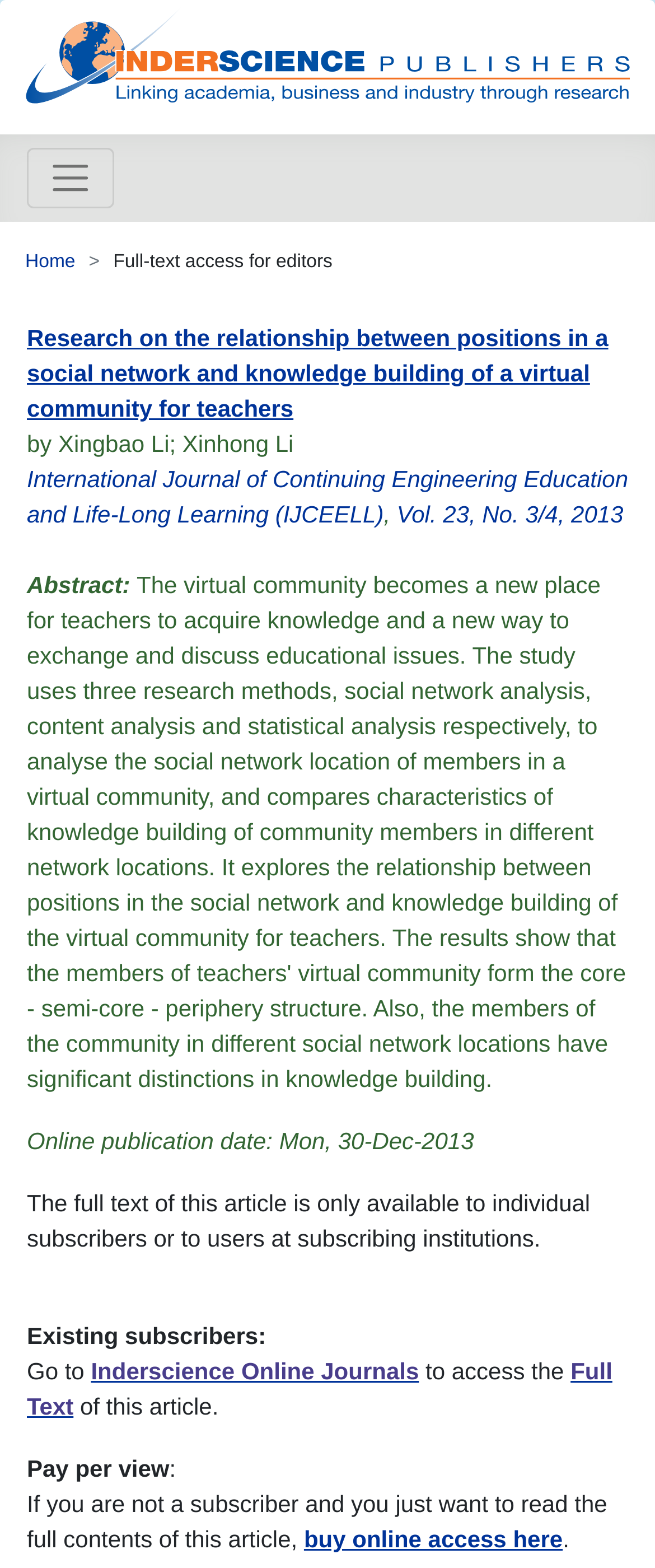Locate the bounding box coordinates of the clickable area needed to fulfill the instruction: "Buy online access to the article".

[0.464, 0.973, 0.859, 0.99]